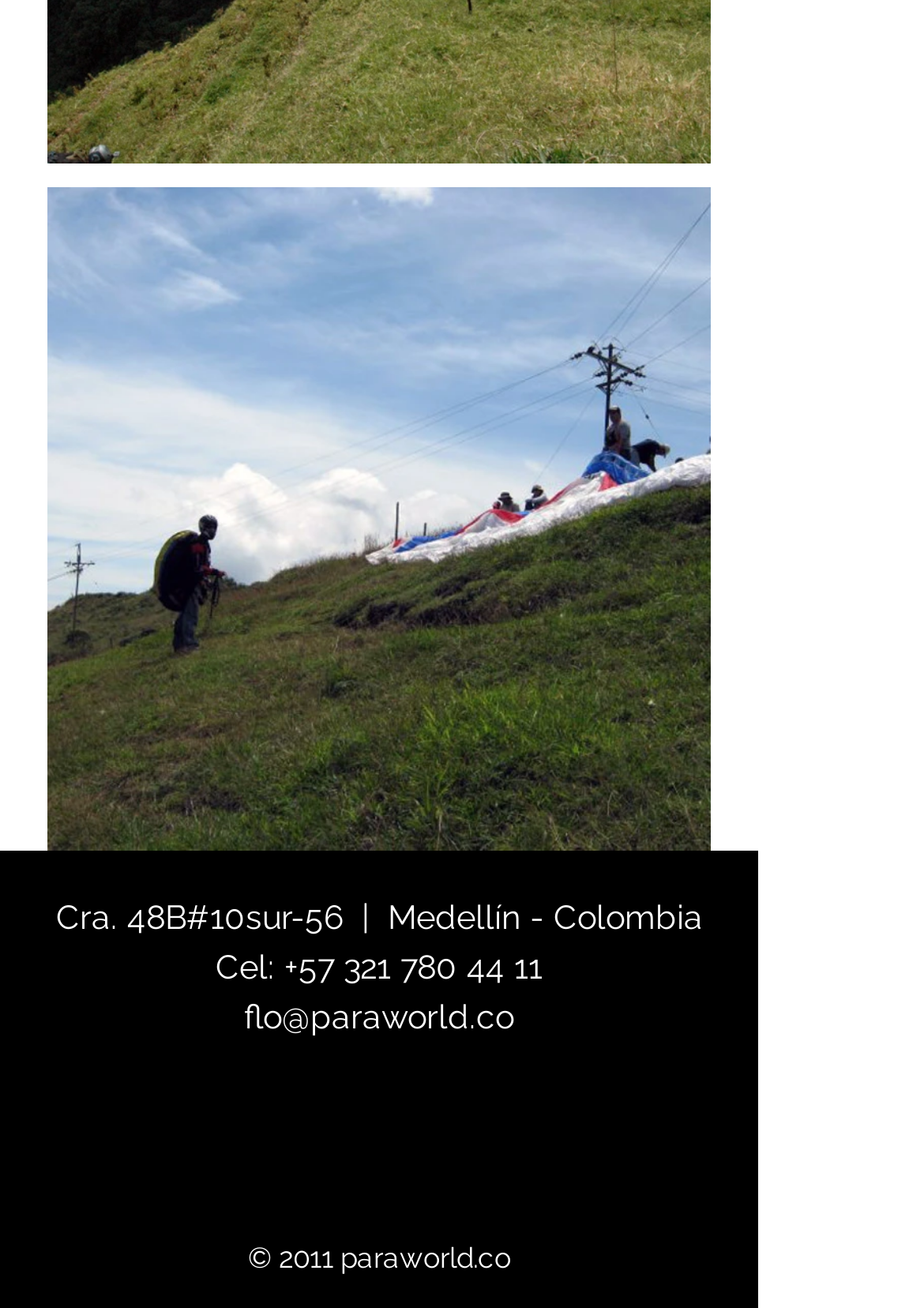How many social media links are there?
Please look at the screenshot and answer in one word or a short phrase.

3